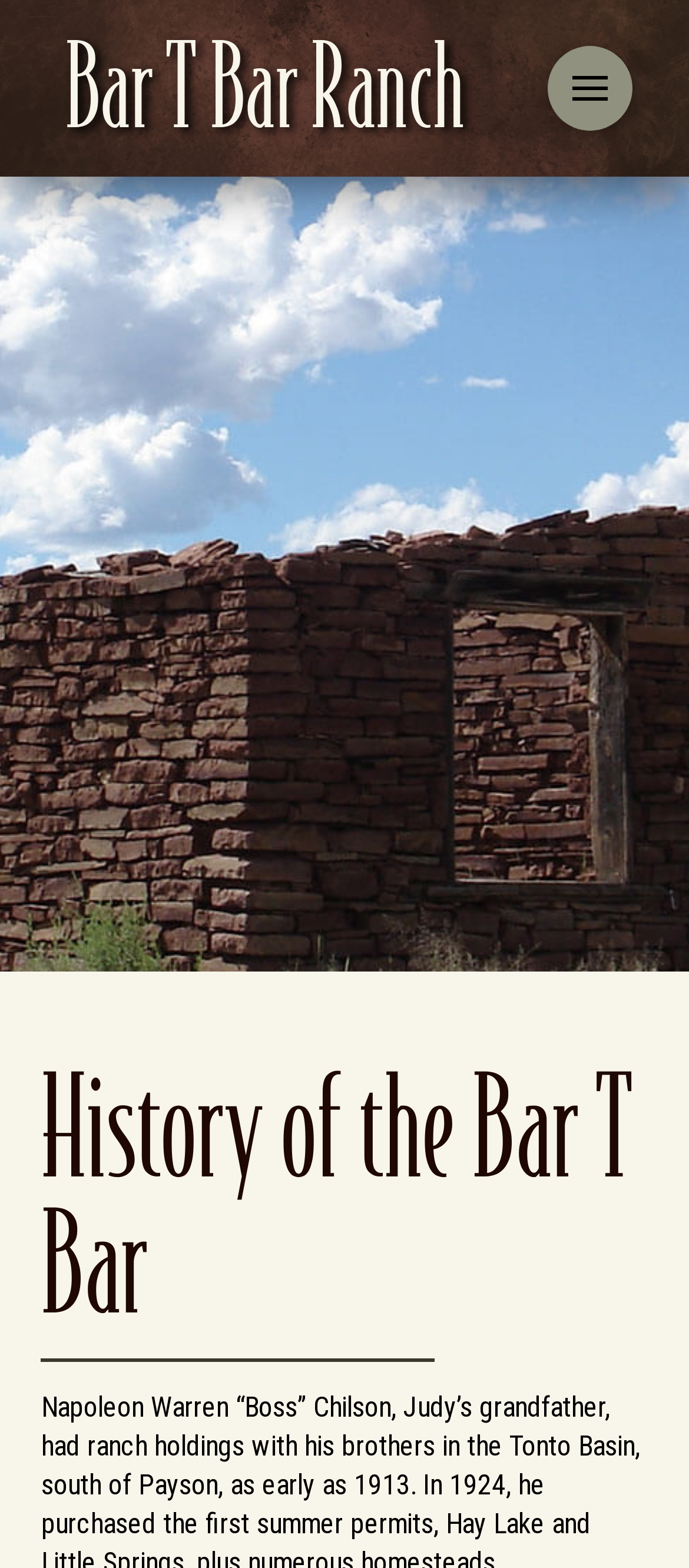Please determine the bounding box coordinates, formatted as (top-left x, top-left y, bottom-right x, bottom-right y), with all values as floating point numbers between 0 and 1. Identify the bounding box of the region described as: Bar T Bar Ranch

[0.095, 0.006, 0.674, 0.107]